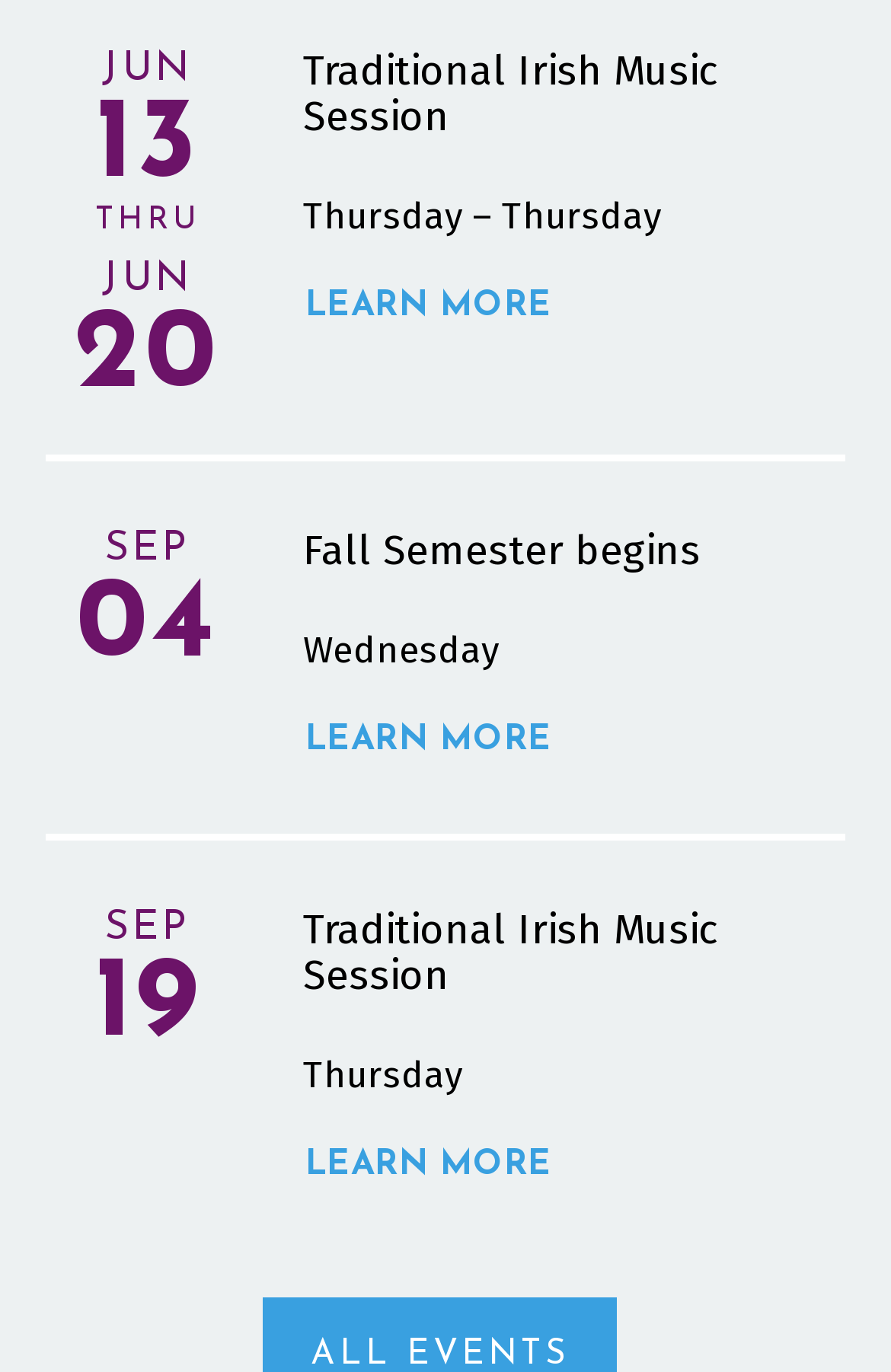Select the bounding box coordinates of the element I need to click to carry out the following instruction: "Get information about Fall Semester begins".

[0.34, 0.384, 0.786, 0.42]